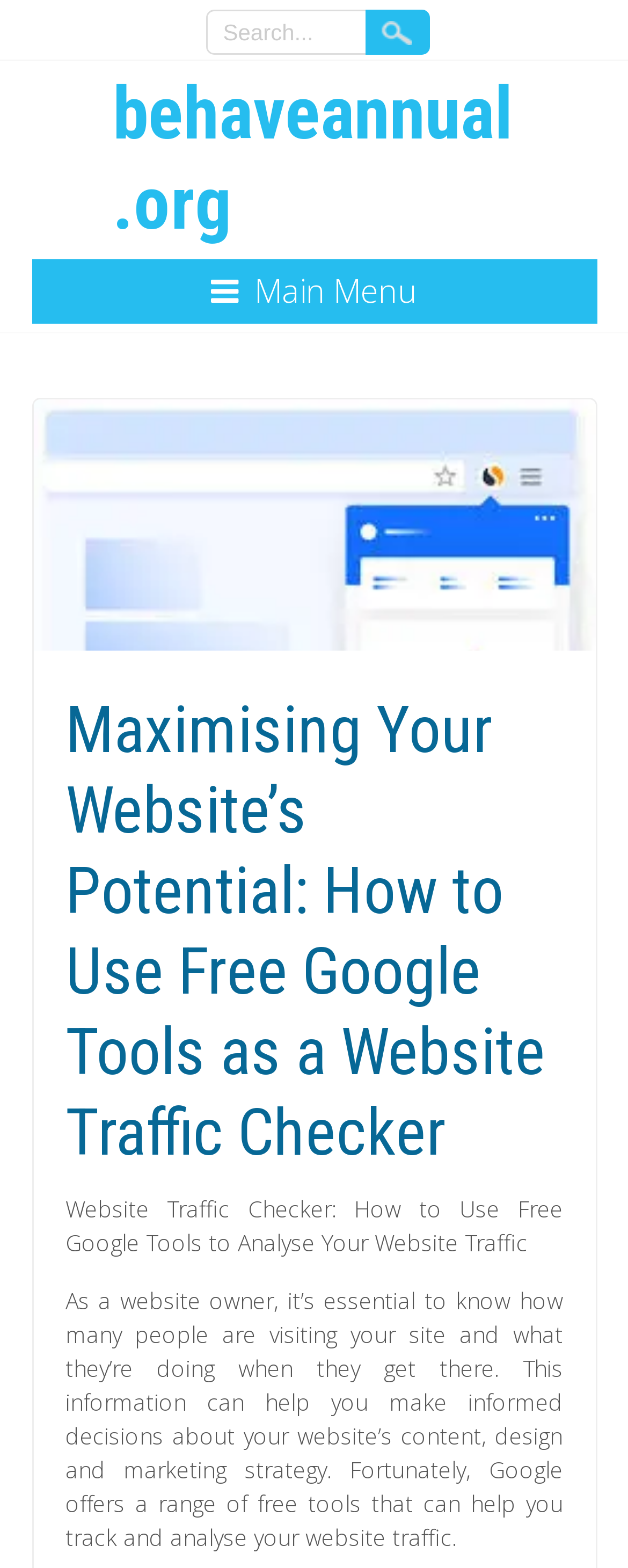What is the purpose of the search bar?
Please use the image to provide an in-depth answer to the question.

The search bar is a textbox with a 'Search' button next to it, indicating that it is used to search for content within the website. The presence of a search bar suggests that the website has a large amount of content and wants to provide users with a convenient way to find specific information.